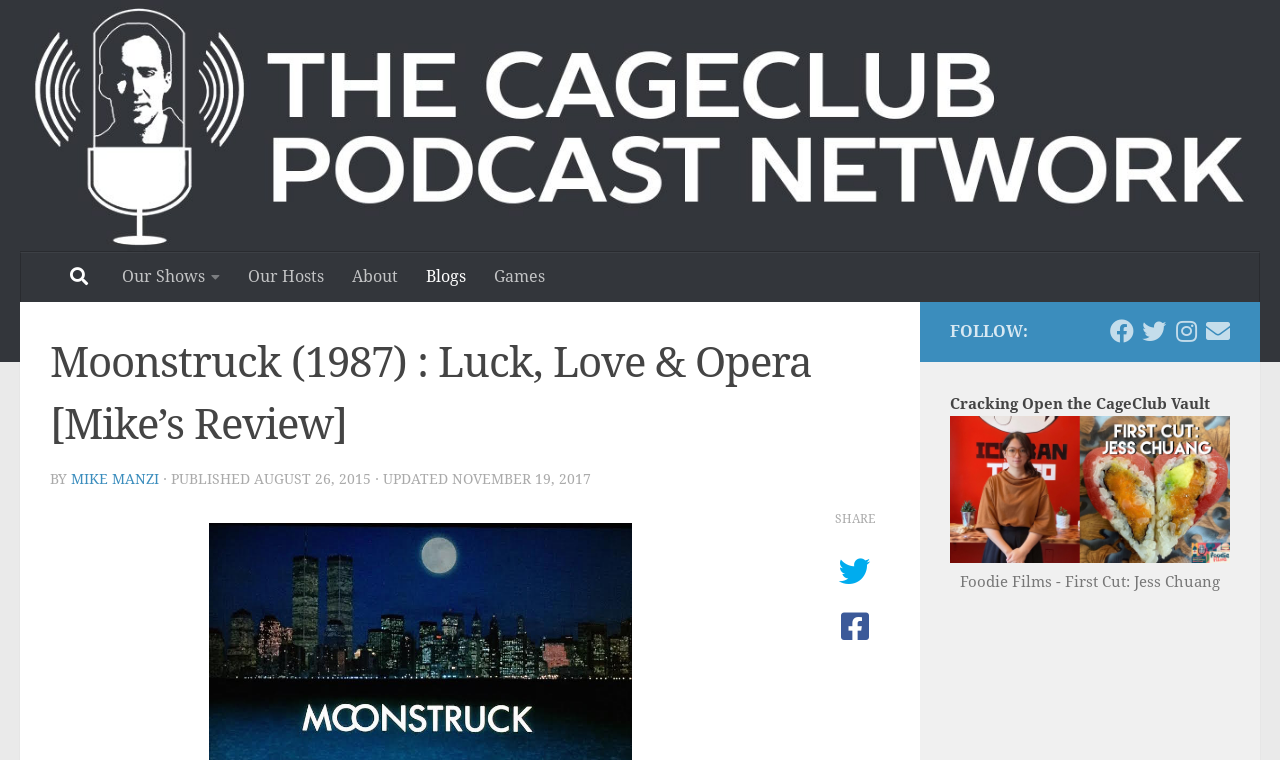What is the principal heading displayed on the webpage?

Moonstruck (1987) : Luck, Love & Opera [Mike’s Review]